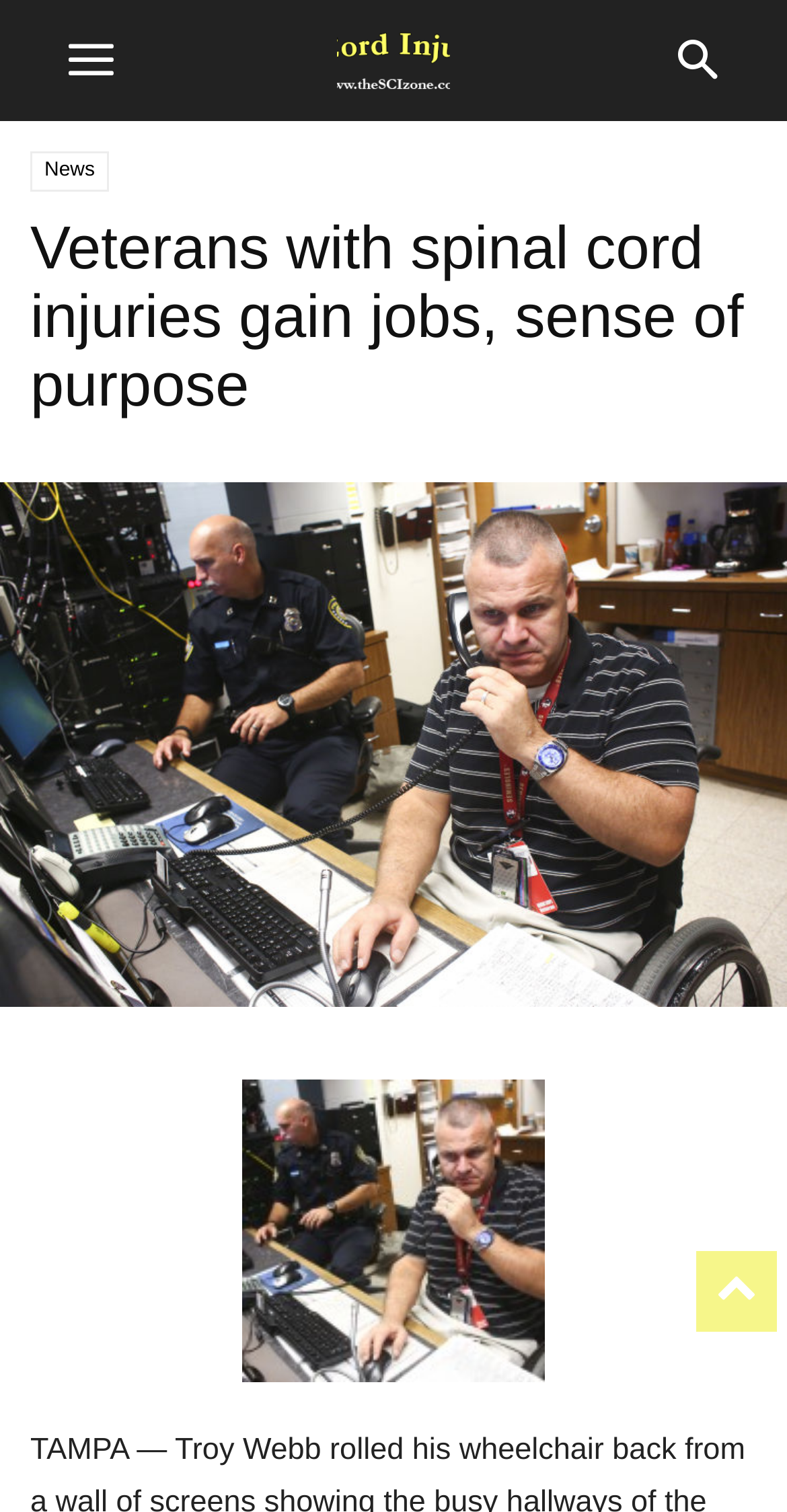What is Troy Webb doing in the image?
Answer the question with a single word or phrase derived from the image.

Working after spinal cord injury